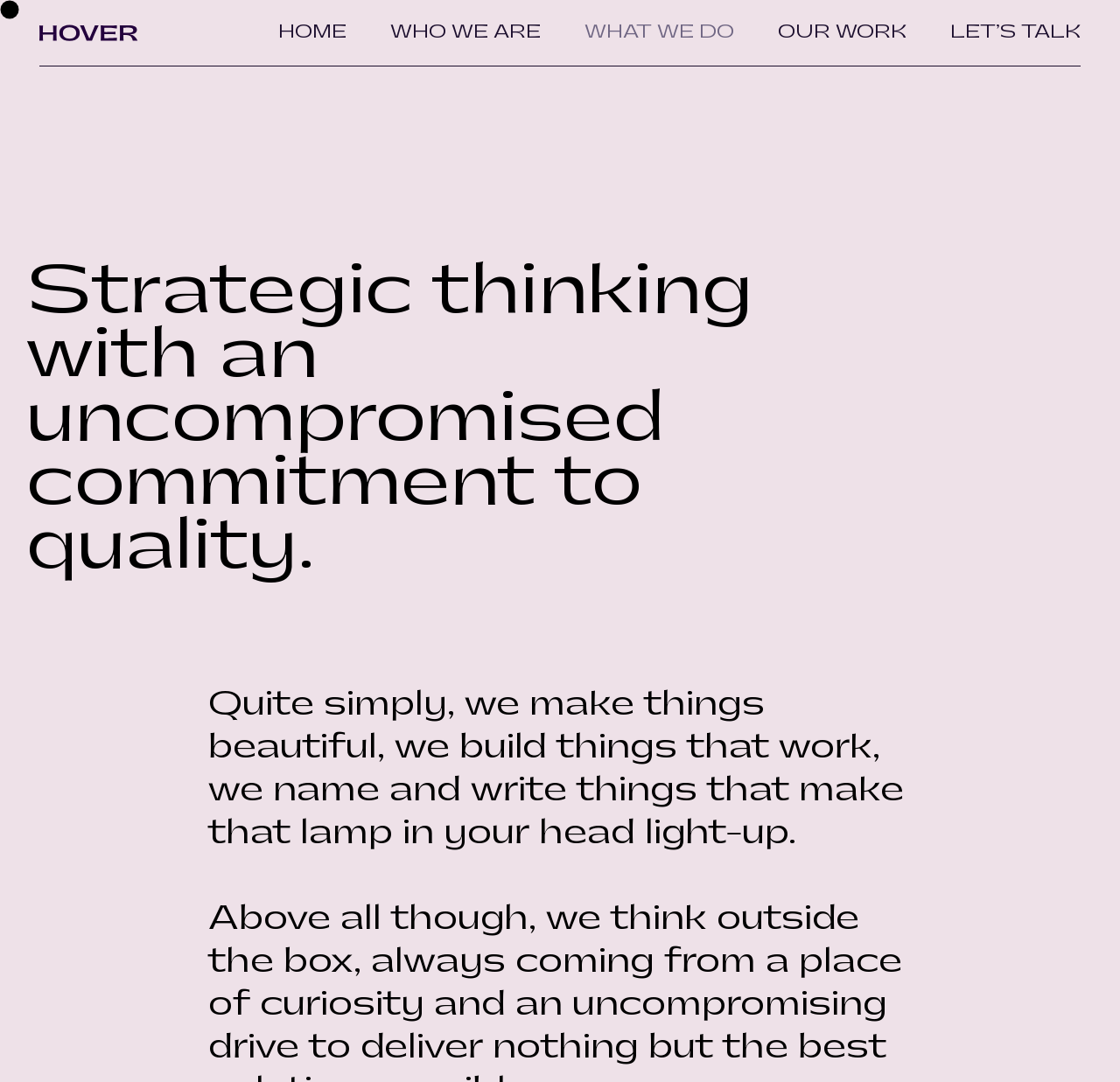Provide a thorough description of the webpage's content and layout.

The webpage is titled "What we do - Hover" and features a logo at the top-left corner, which is an image linked to the homepage. 

Above the logo, there is a navigation menu with five links: "HOME", "WHO WE ARE", "WHAT WE DO", "OUR WORK", and "LET’S TALK", arranged horizontally from left to right. 

Below the navigation menu, there is a heading that reads "Strategic thinking with an uncompromised commitment to quality." This heading is positioned near the top of the page, spanning almost the entire width.

Further down, there is a paragraph of text that describes the company's mission, stating that they make things beautiful, build functional things, and create names and writings that inspire. This text is positioned below the heading, taking up a significant portion of the page.

There is also a small, empty space below the paragraph, indicated by a non-breaking space character.